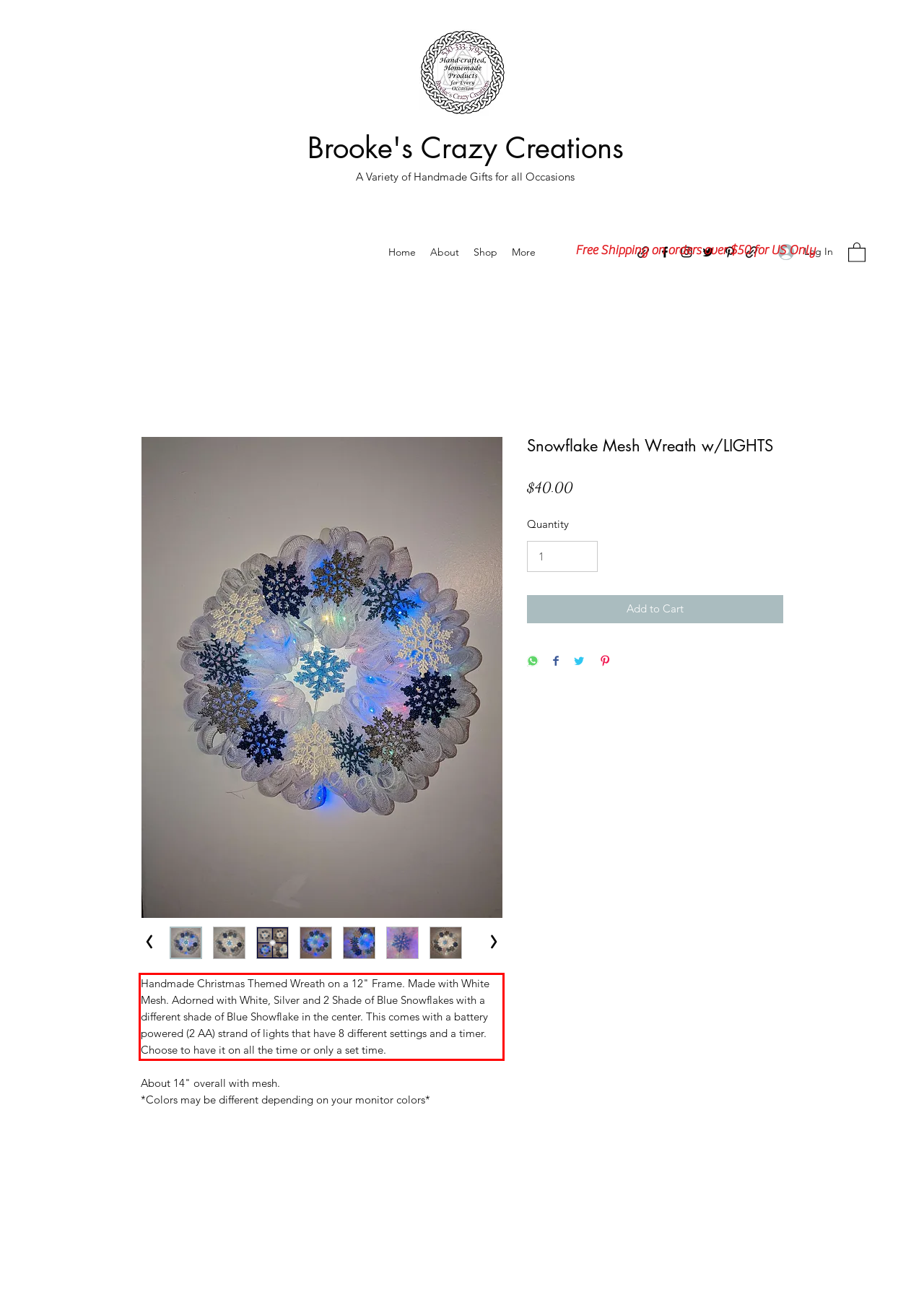Given a webpage screenshot with a red bounding box, perform OCR to read and deliver the text enclosed by the red bounding box.

Handmade Christmas Themed Wreath on a 12" Frame. Made with White Mesh. Adorned with White, Silver and 2 Shade of Blue Snowflakes with a different shade of Blue Showflake in the center. This comes with a battery powered (2 AA) strand of lights that have 8 different settings and a timer. Choose to have it on all the time or only a set time.